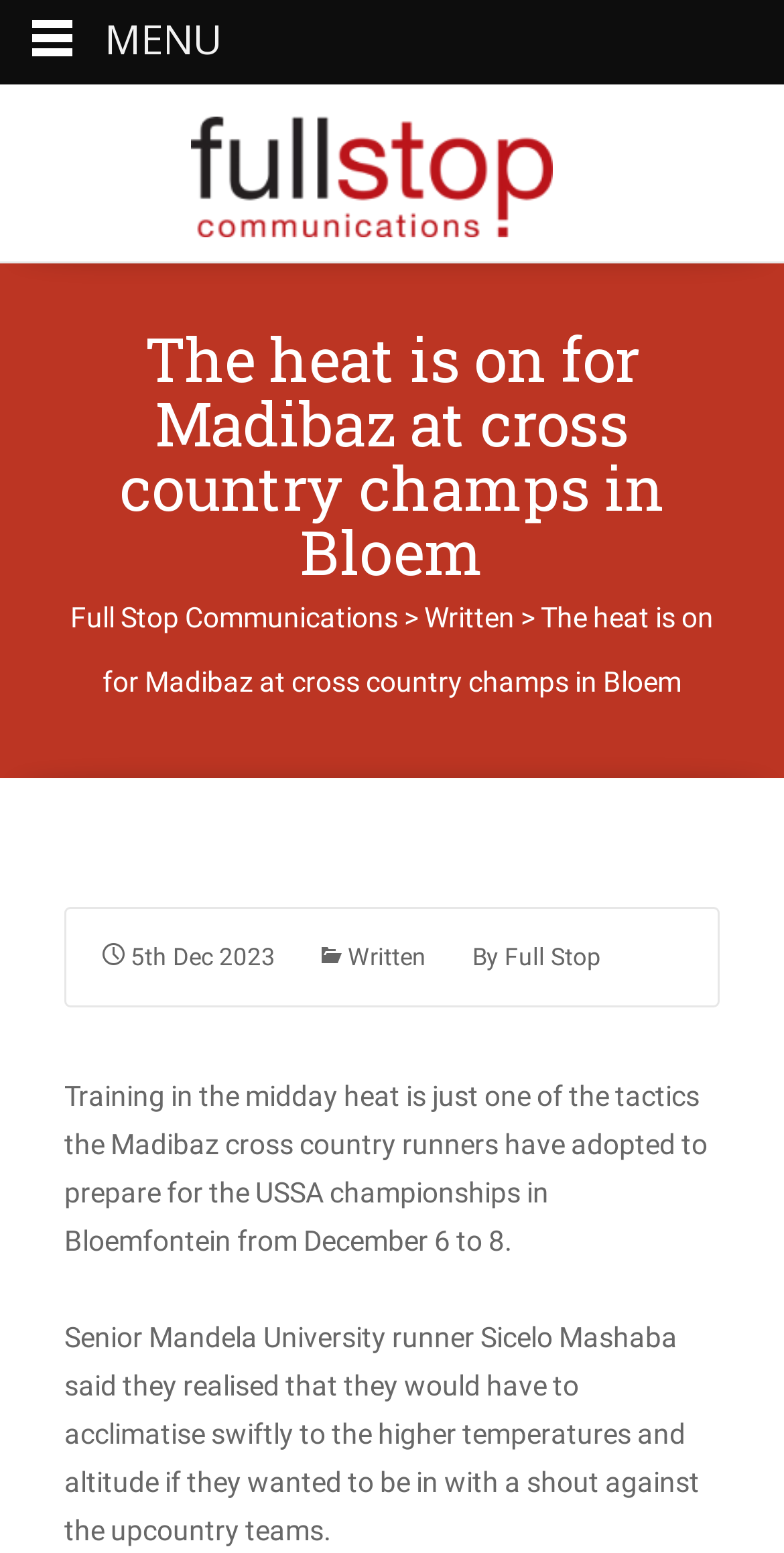For the given element description Full Stop Communications, determine the bounding box coordinates of the UI element. The coordinates should follow the format (top-left x, top-left y, bottom-right x, bottom-right y) and be within the range of 0 to 1.

[0.09, 0.387, 0.508, 0.408]